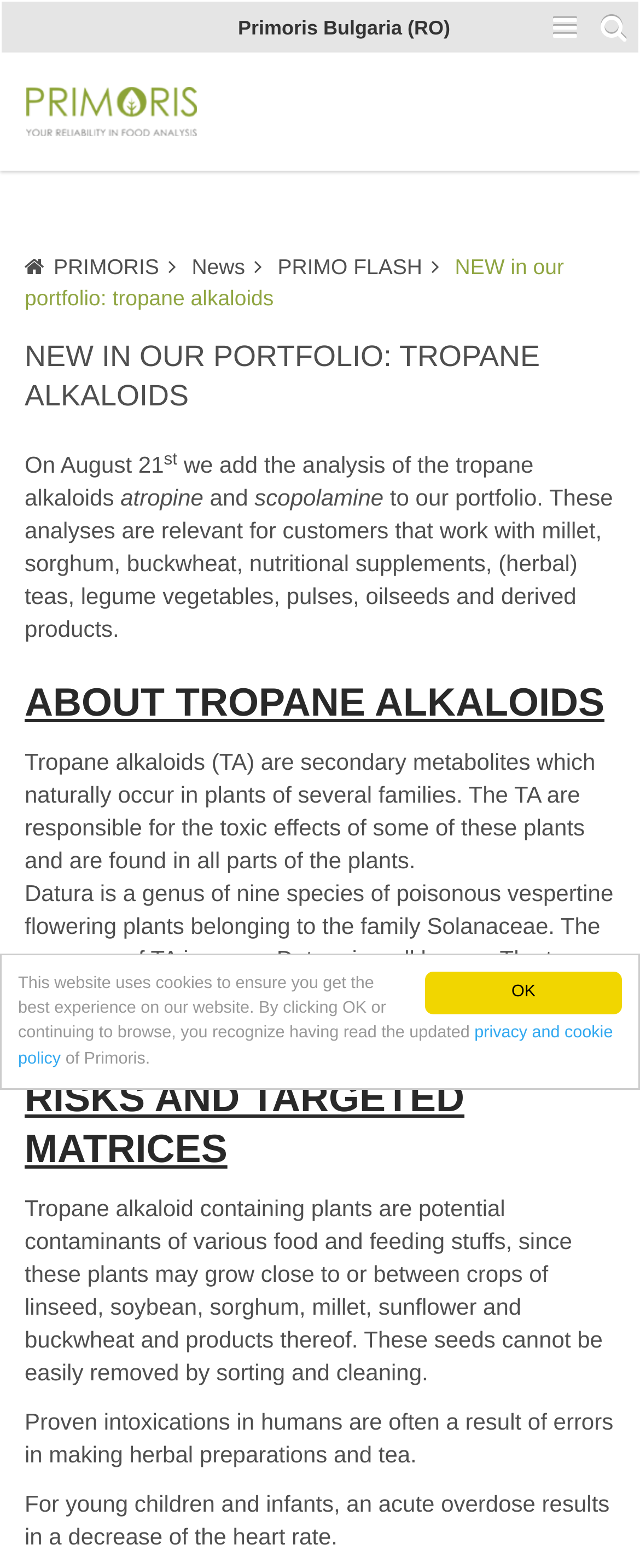Locate and provide the bounding box coordinates for the HTML element that matches this description: "alt="Logo"".

[0.041, 0.061, 0.36, 0.078]